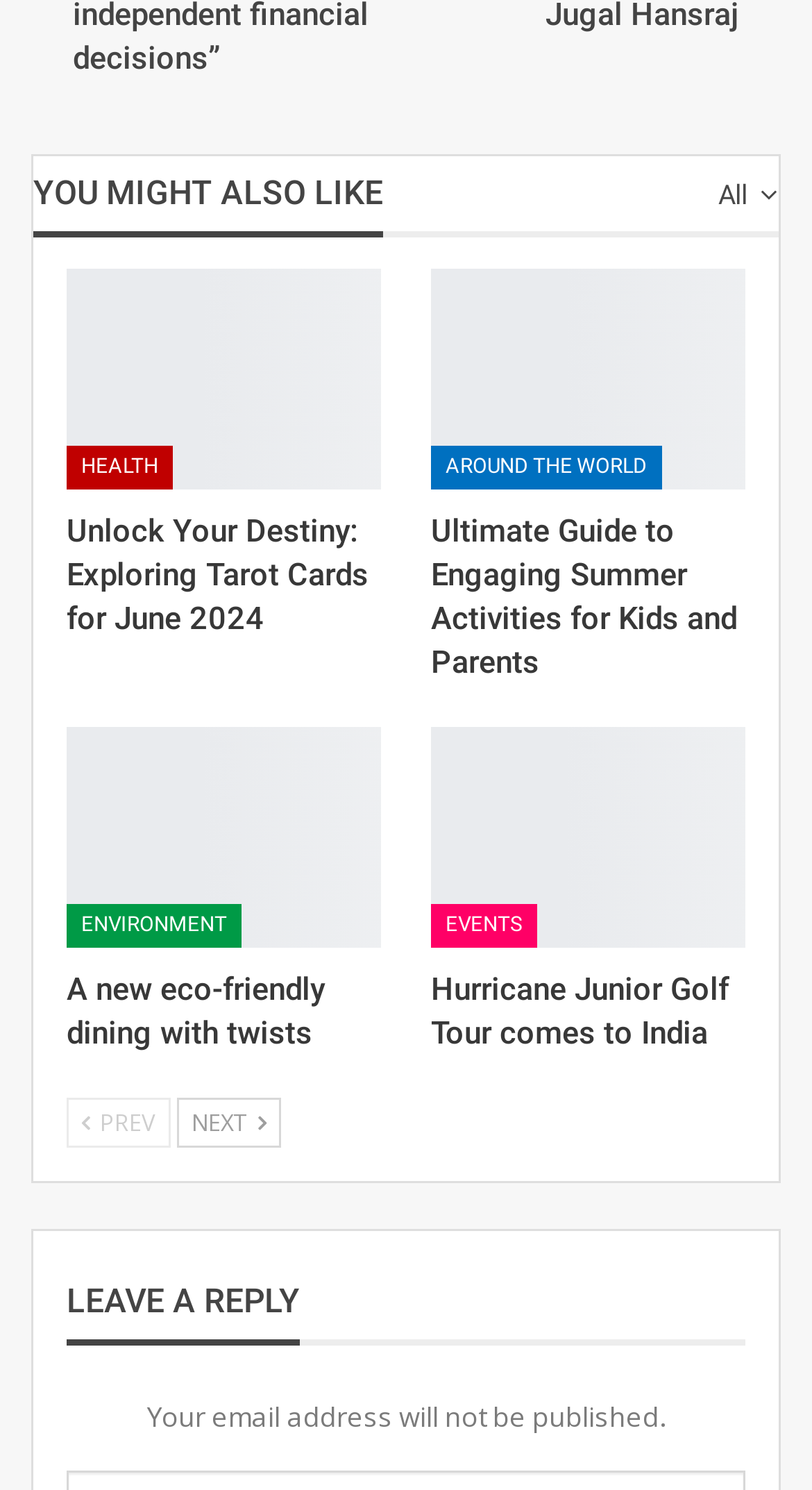Please identify the bounding box coordinates of the clickable region that I should interact with to perform the following instruction: "Read about 'Unlock Your Destiny: Exploring Tarot Cards for June 2024'". The coordinates should be expressed as four float numbers between 0 and 1, i.e., [left, top, right, bottom].

[0.082, 0.181, 0.469, 0.329]